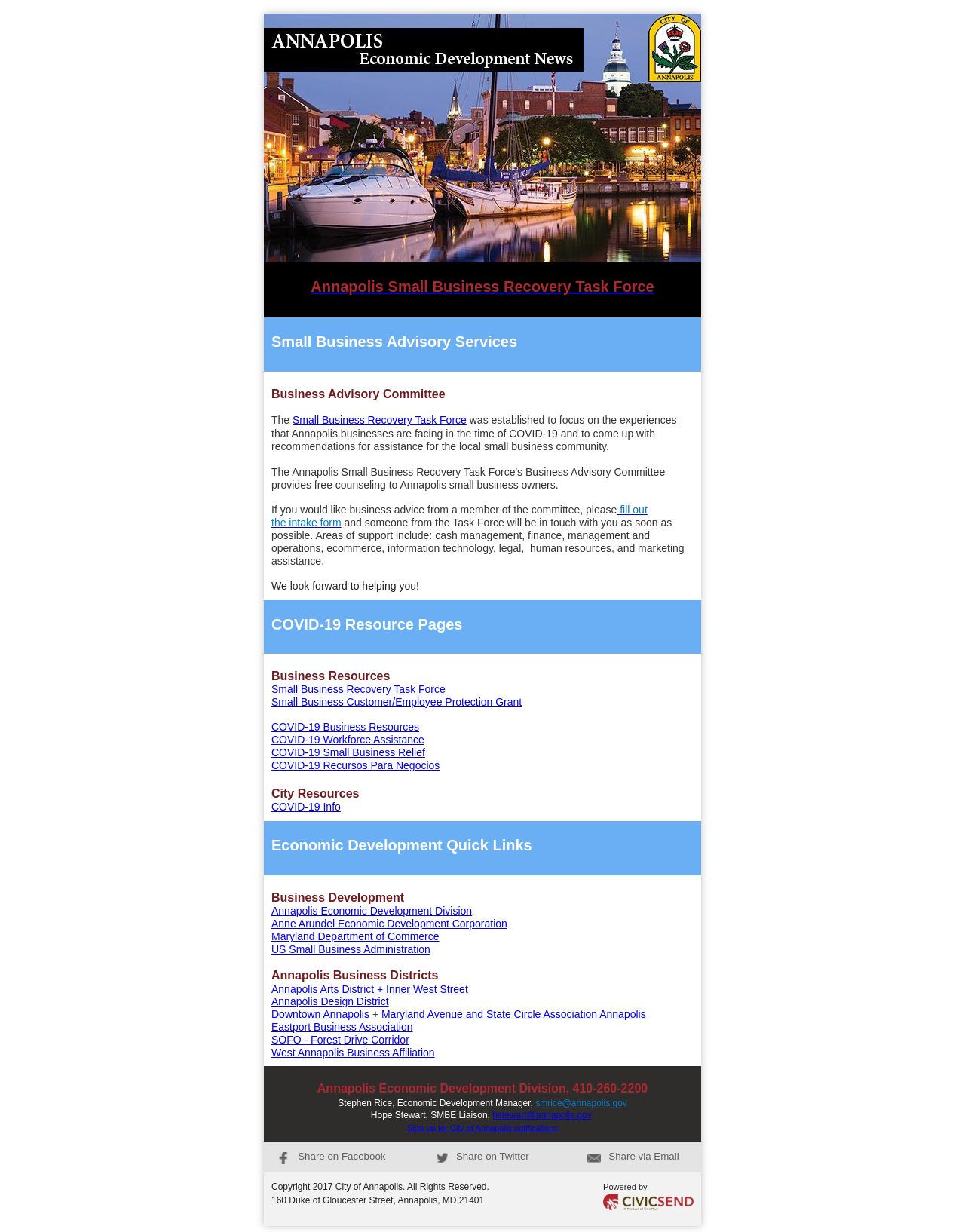How many business resources are listed on the webpage?
Using the visual information from the image, give a one-word or short-phrase answer.

7